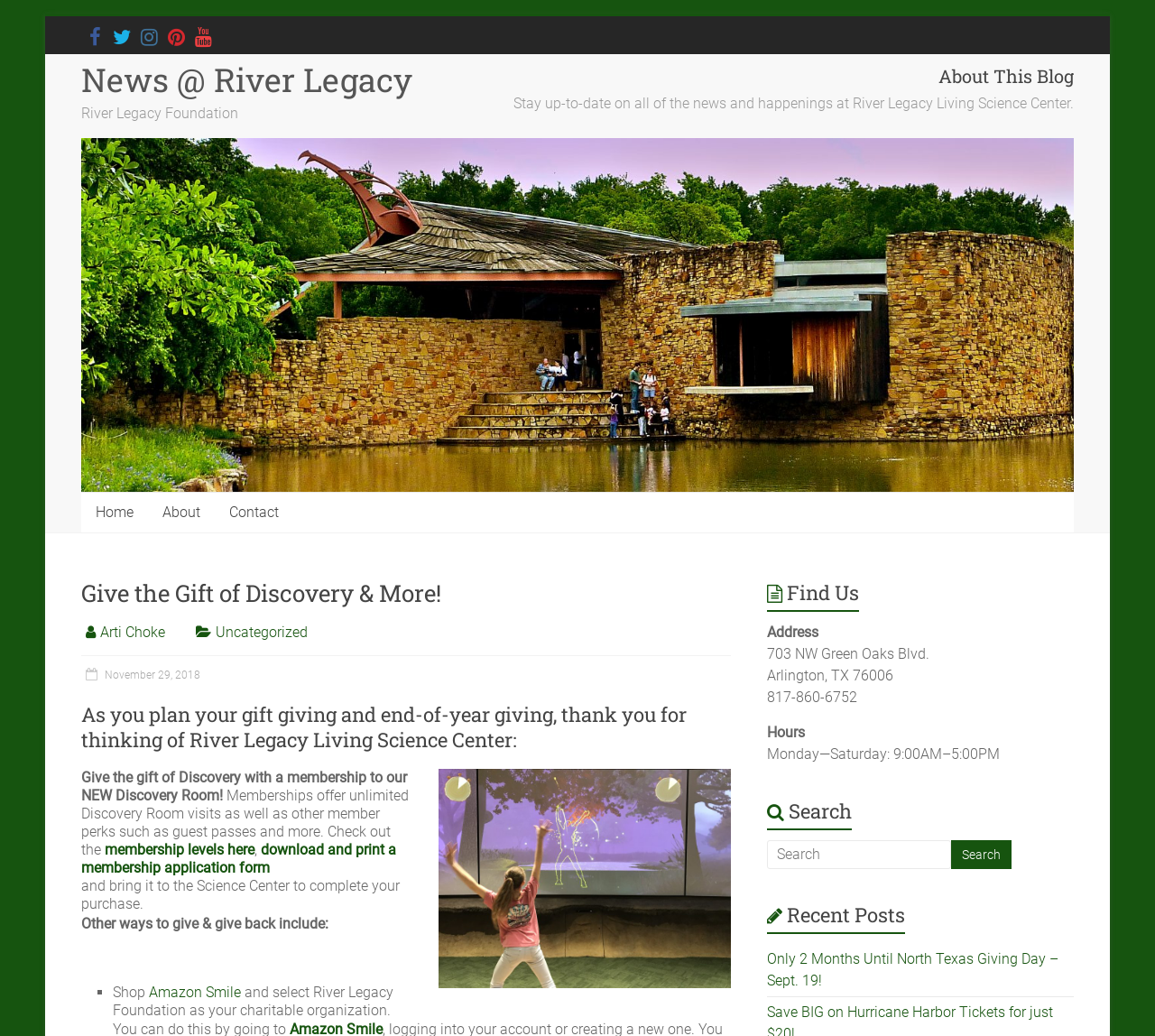Identify and extract the heading text of the webpage.

Give the Gift of Discovery & More!